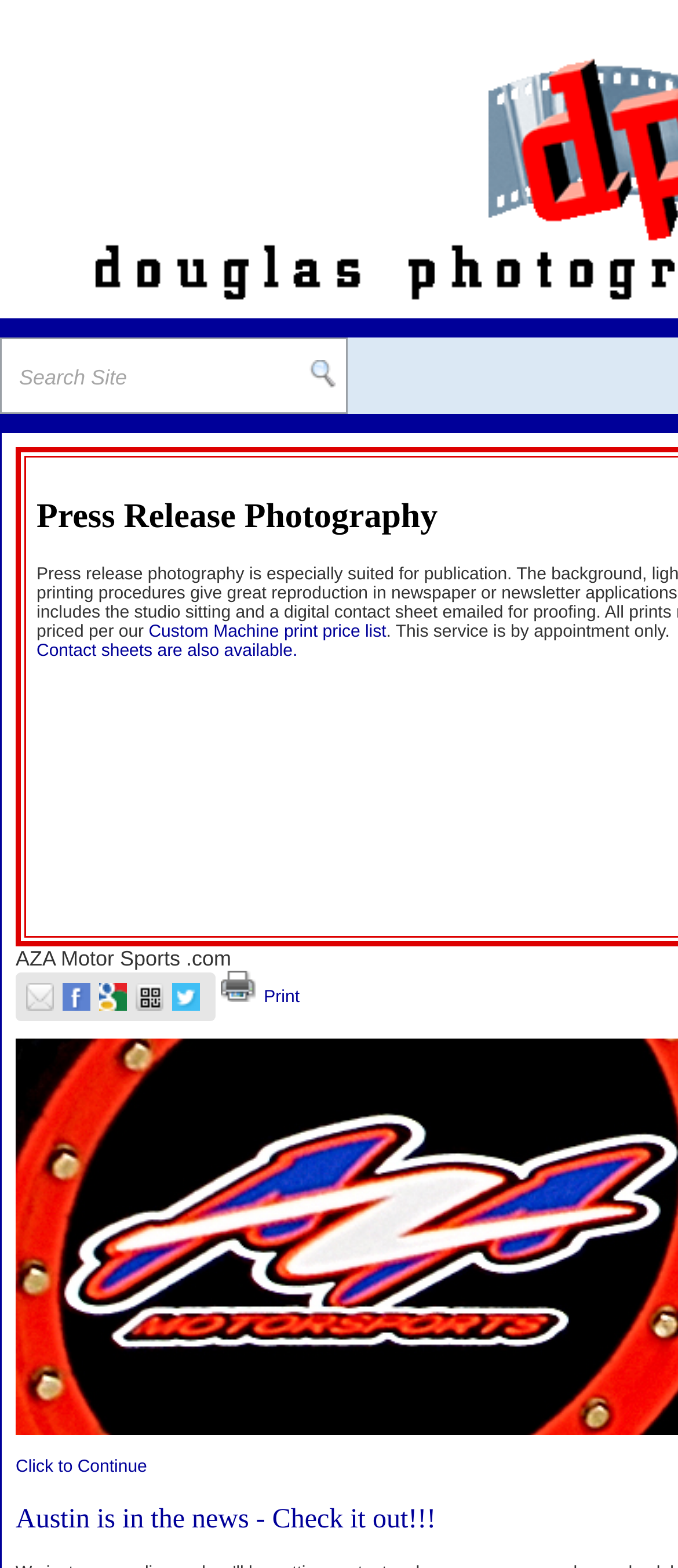Given the following UI element description: "title="QR Code"", find the bounding box coordinates in the webpage screenshot.

[0.2, 0.627, 0.249, 0.644]